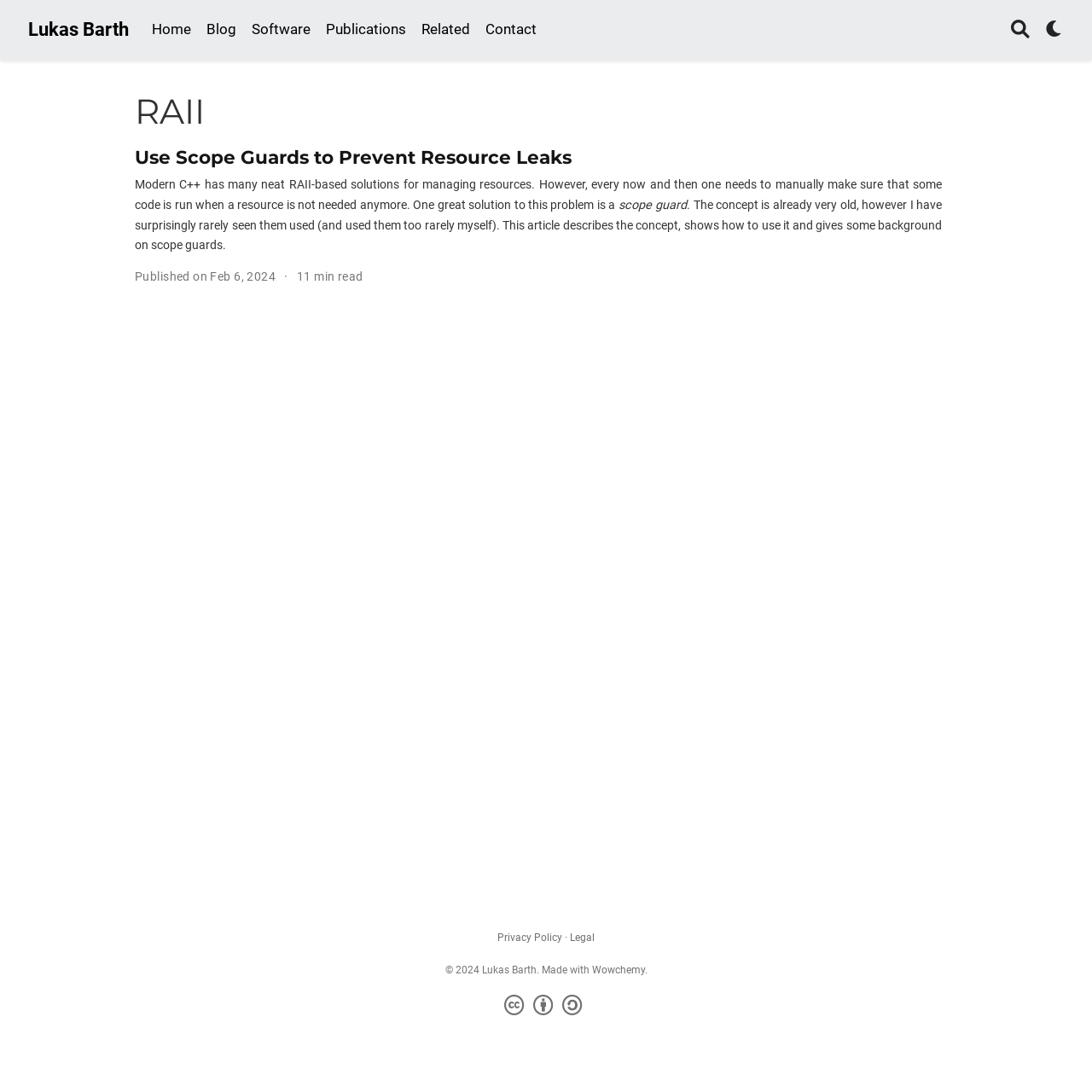Please identify the bounding box coordinates of the area that needs to be clicked to fulfill the following instruction: "go to homepage."

[0.132, 0.012, 0.182, 0.042]